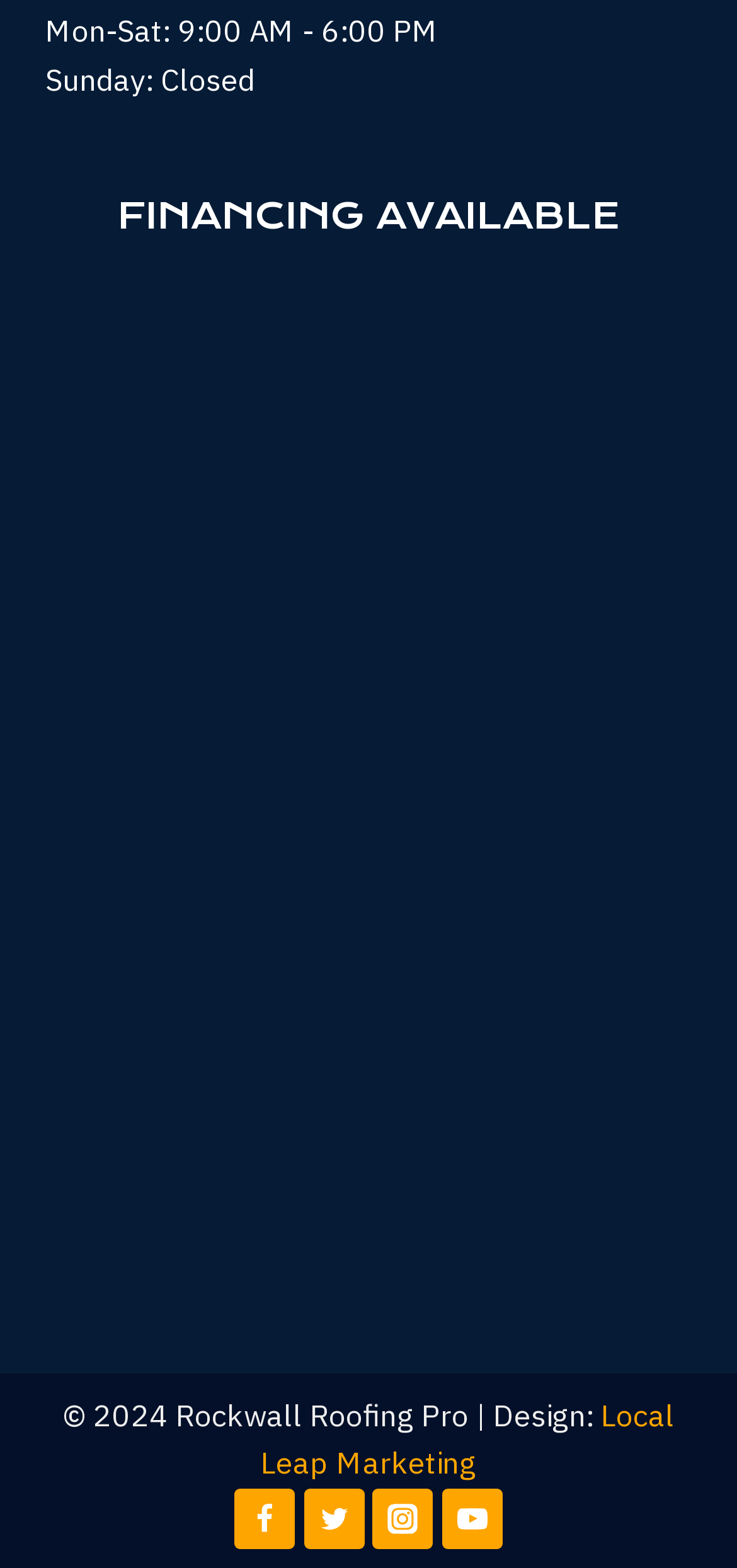What is the name of the company that designed the website?
Provide a concise answer using a single word or phrase based on the image.

Local Leap Marketing